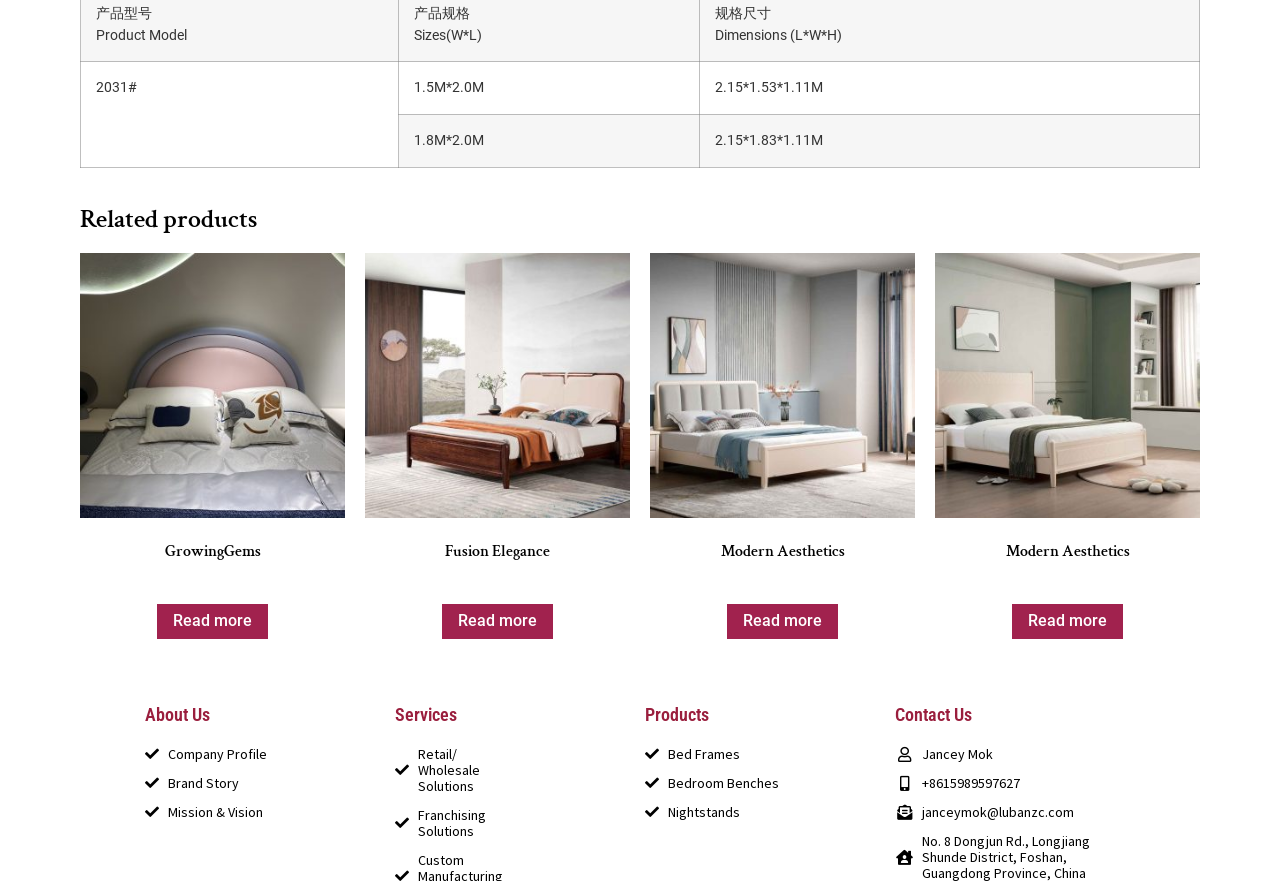Find the bounding box coordinates of the clickable region needed to perform the following instruction: "Click on 'Modern Aesthetics GrowingGems'". The coordinates should be provided as four float numbers between 0 and 1, i.e., [left, top, right, bottom].

[0.062, 0.287, 0.27, 0.667]